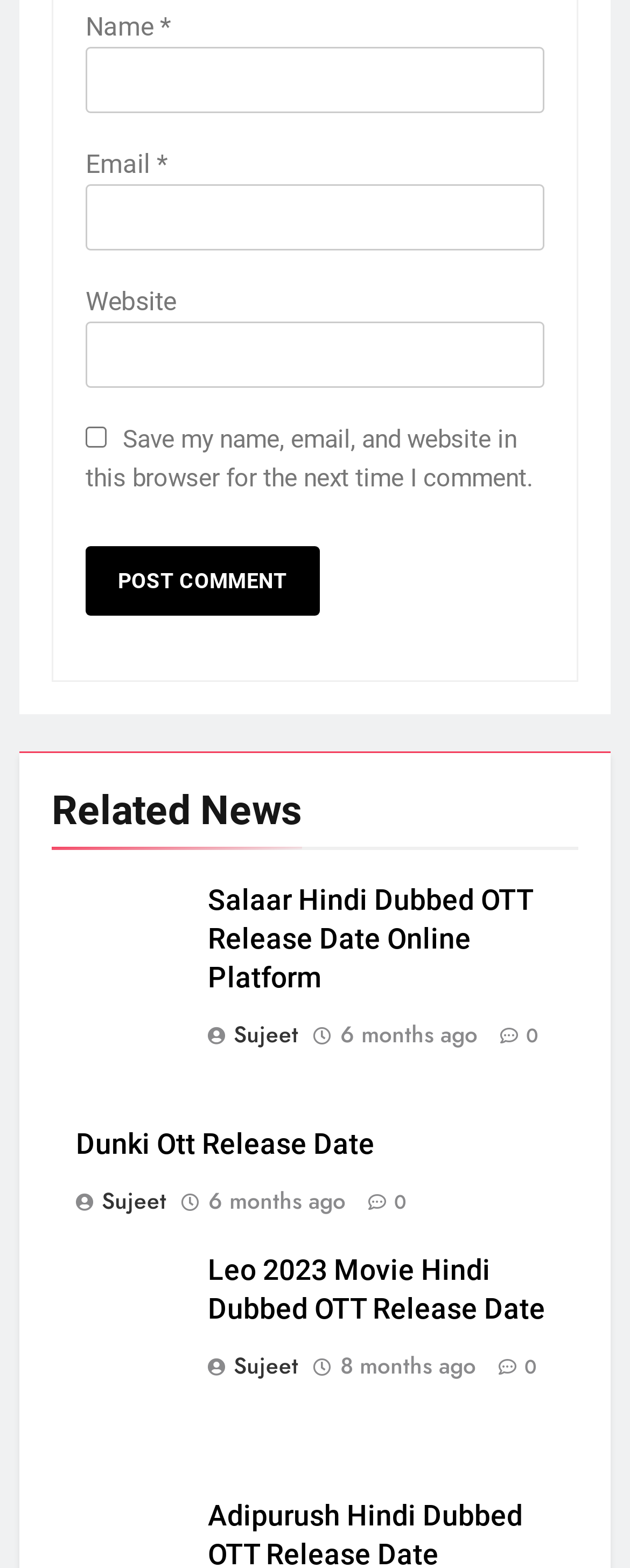Use a single word or phrase to answer the question:
What is the purpose of the checkbox?

Save comment info